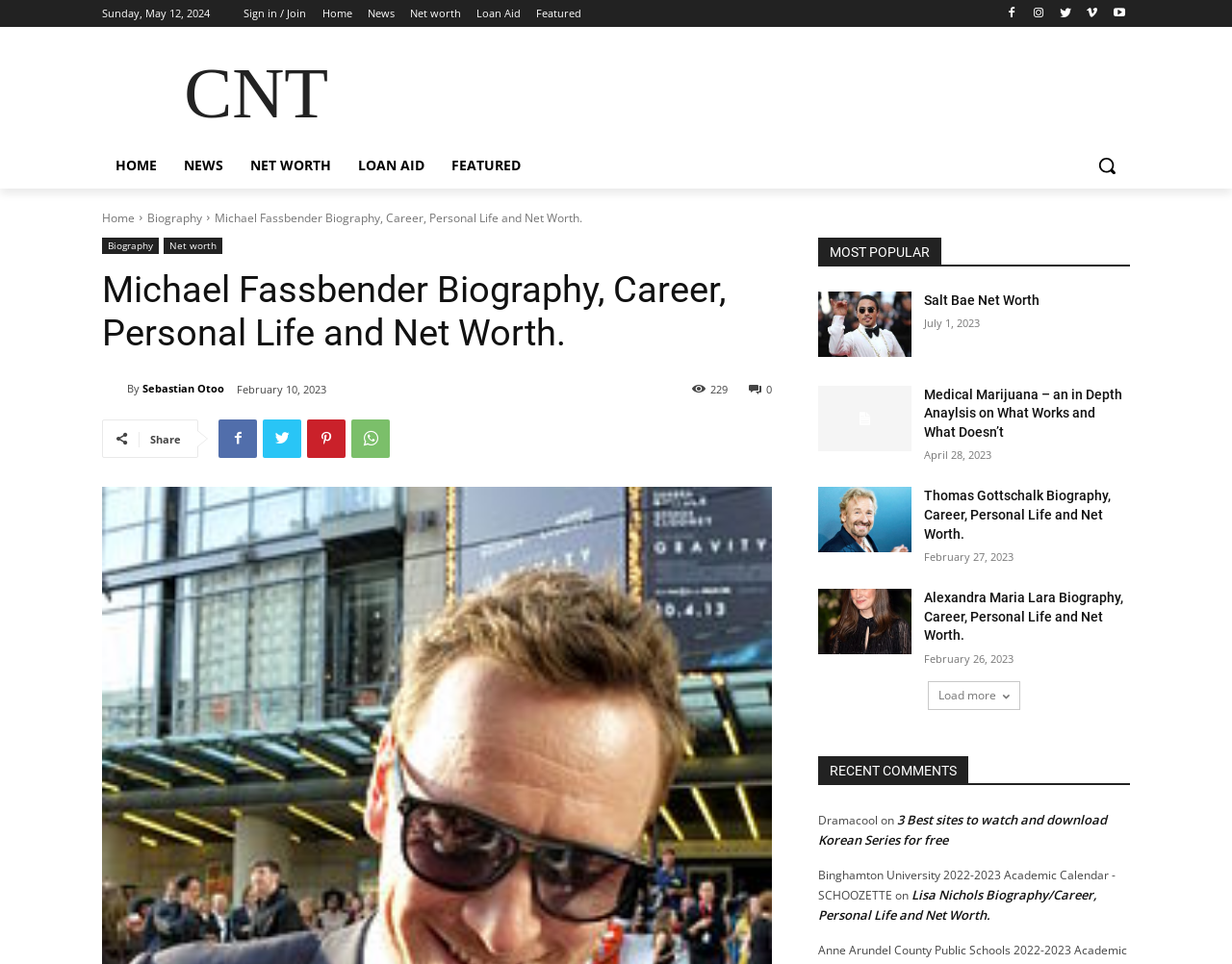Identify the bounding box of the UI element that matches this description: "parent_node: By title="Sebastian Otoo"".

[0.083, 0.393, 0.103, 0.413]